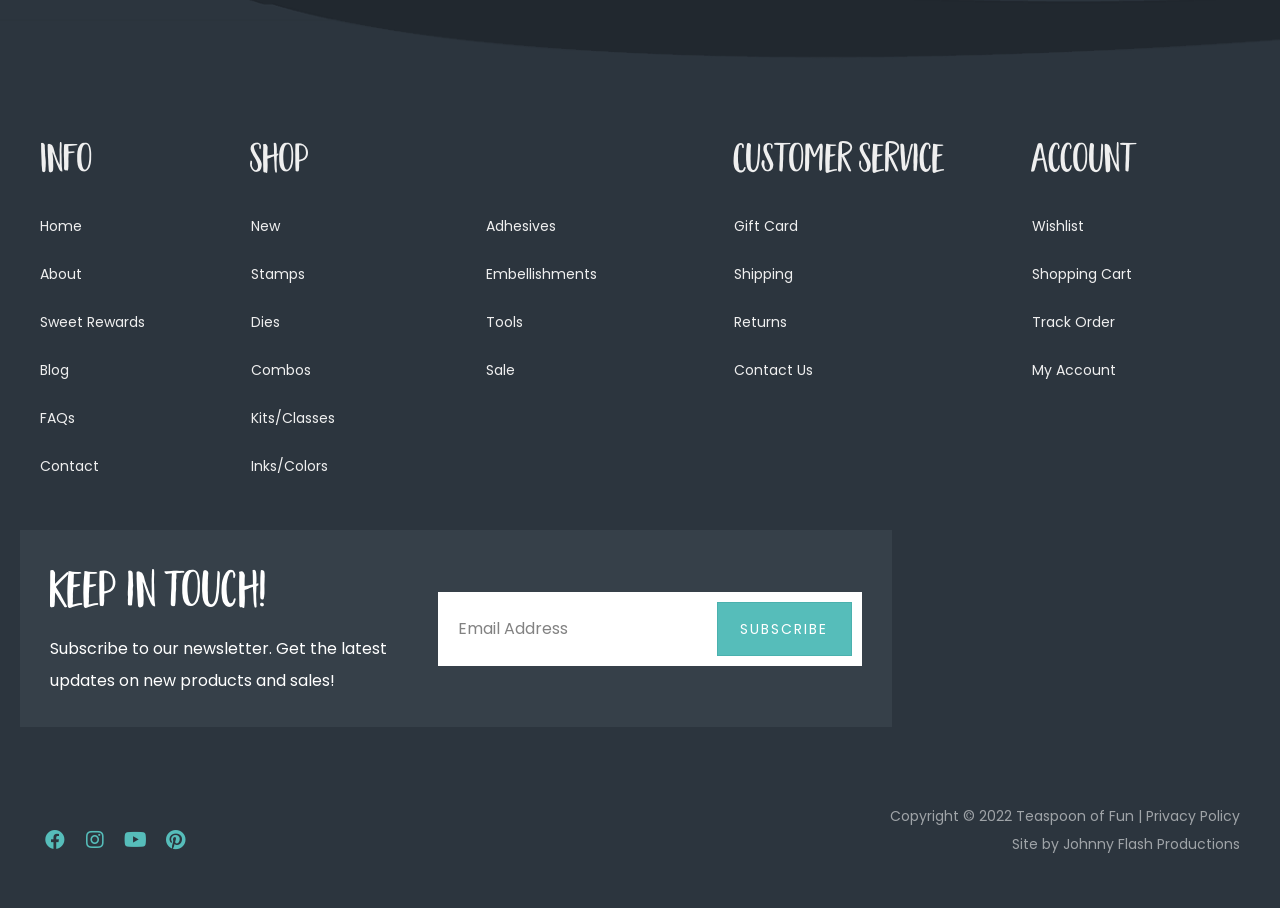Kindly determine the bounding box coordinates for the clickable area to achieve the given instruction: "Click on the link 'How to Grow California Oaks'".

None